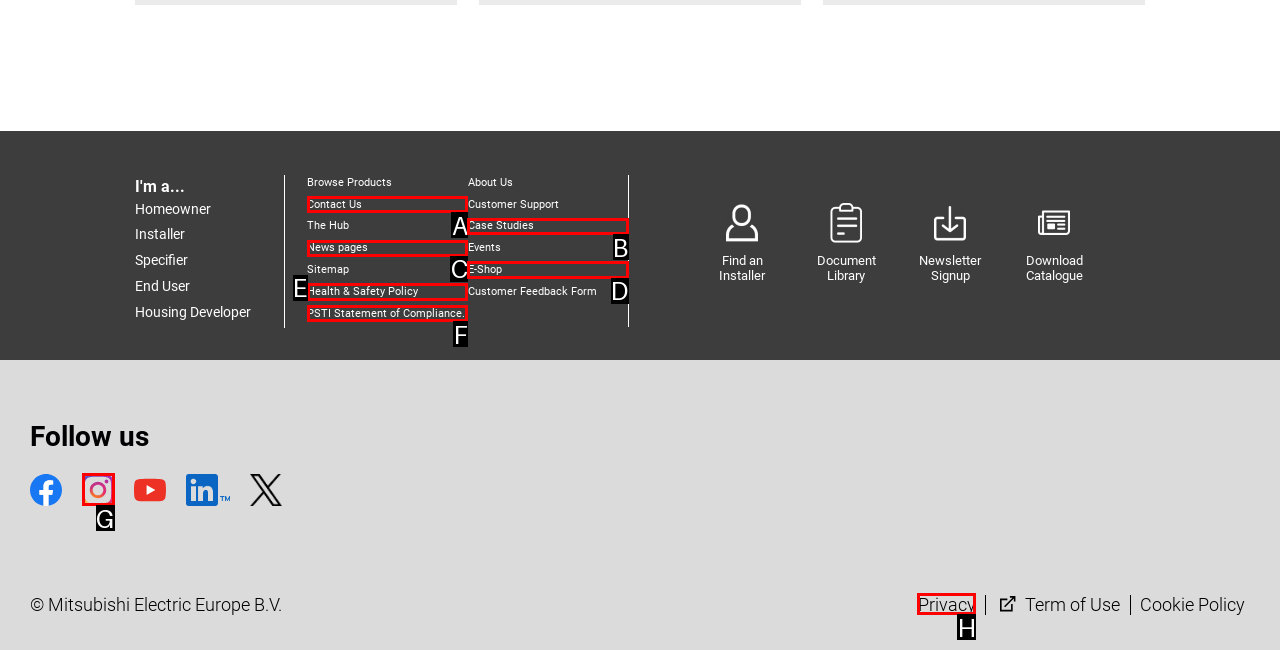Determine the HTML element that aligns with the description: PSTI Statement of Compliance.
Answer by stating the letter of the appropriate option from the available choices.

F